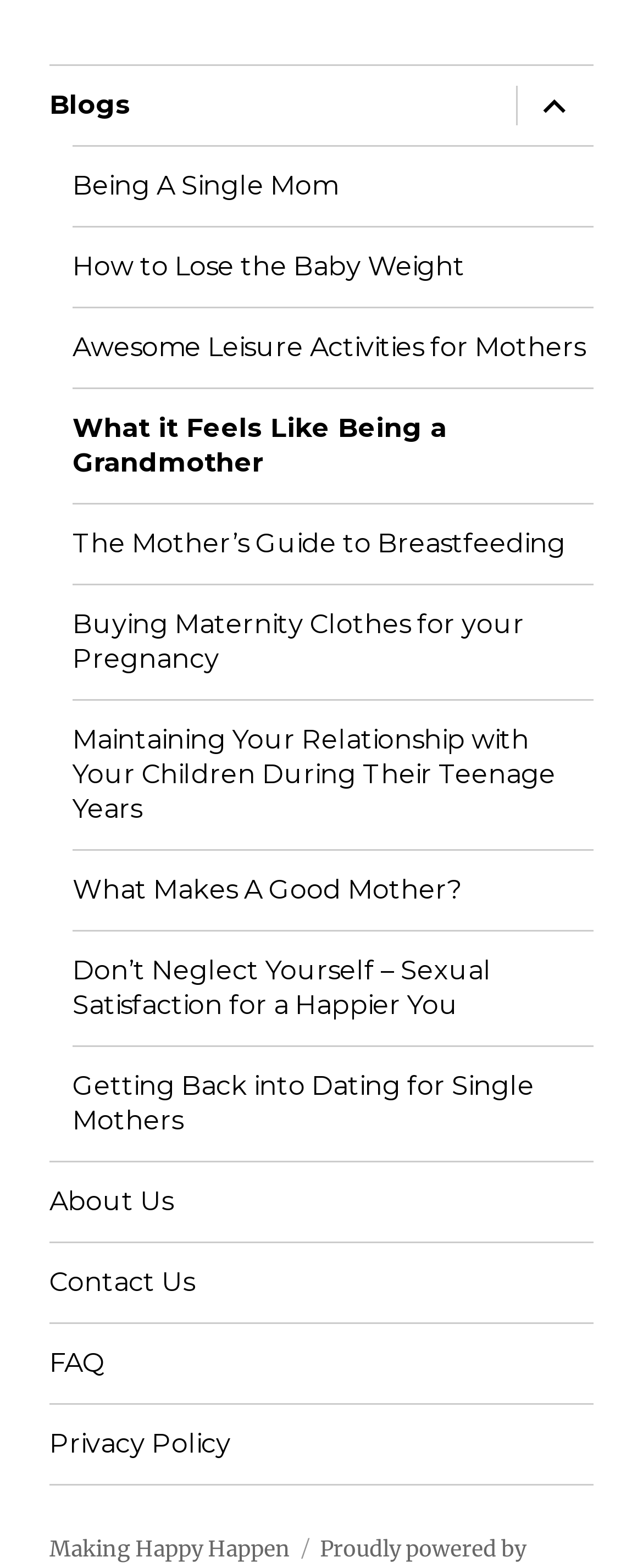Using the provided element description, identify the bounding box coordinates as (top-left x, top-left y, bottom-right x, bottom-right y). Ensure all values are between 0 and 1. Description: Being A Single Mom

[0.113, 0.093, 0.923, 0.144]